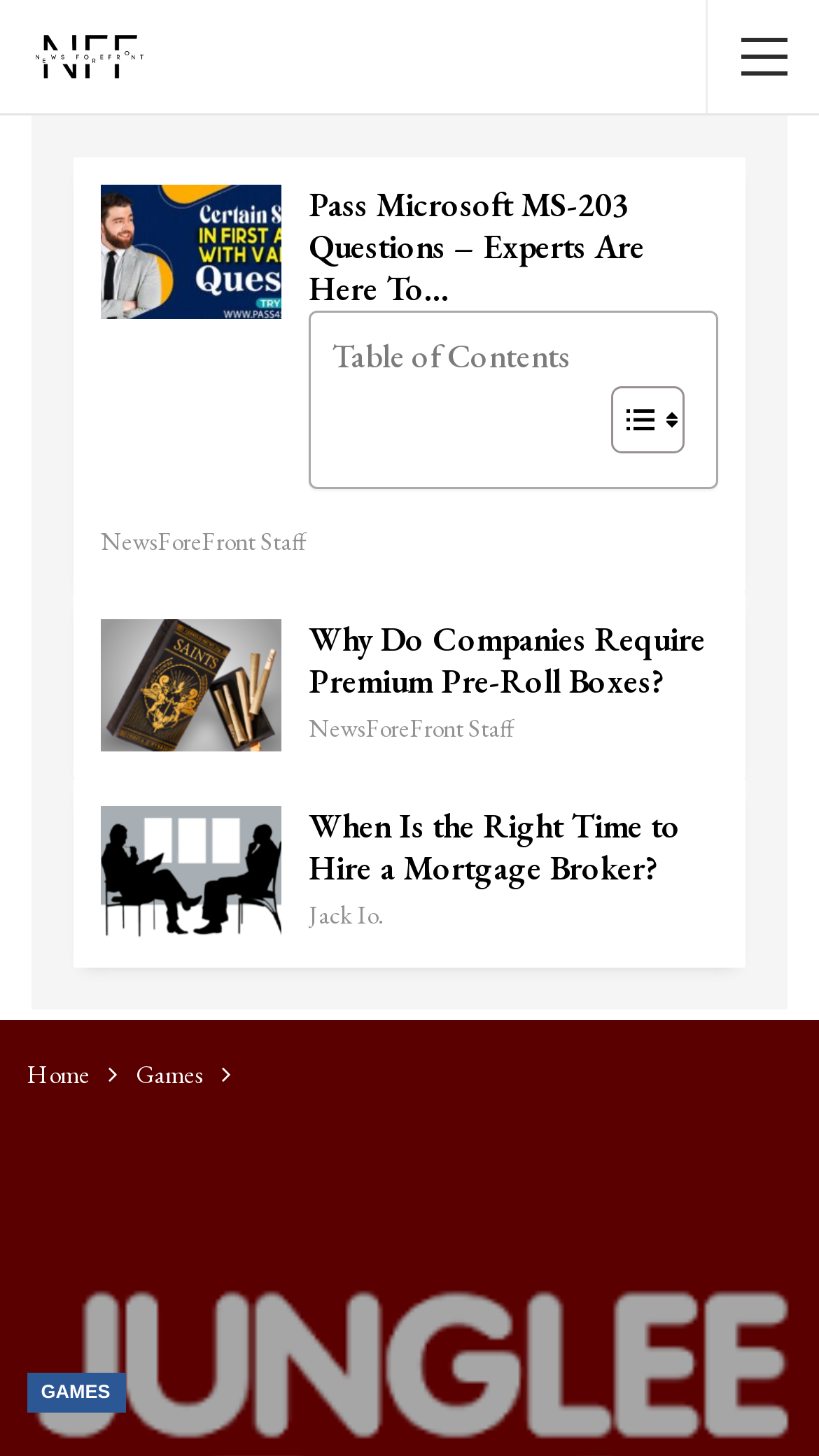Provide your answer in one word or a succinct phrase for the question: 
What is the text on the button next to 'Table of Contents'?

Toggle Table of Content